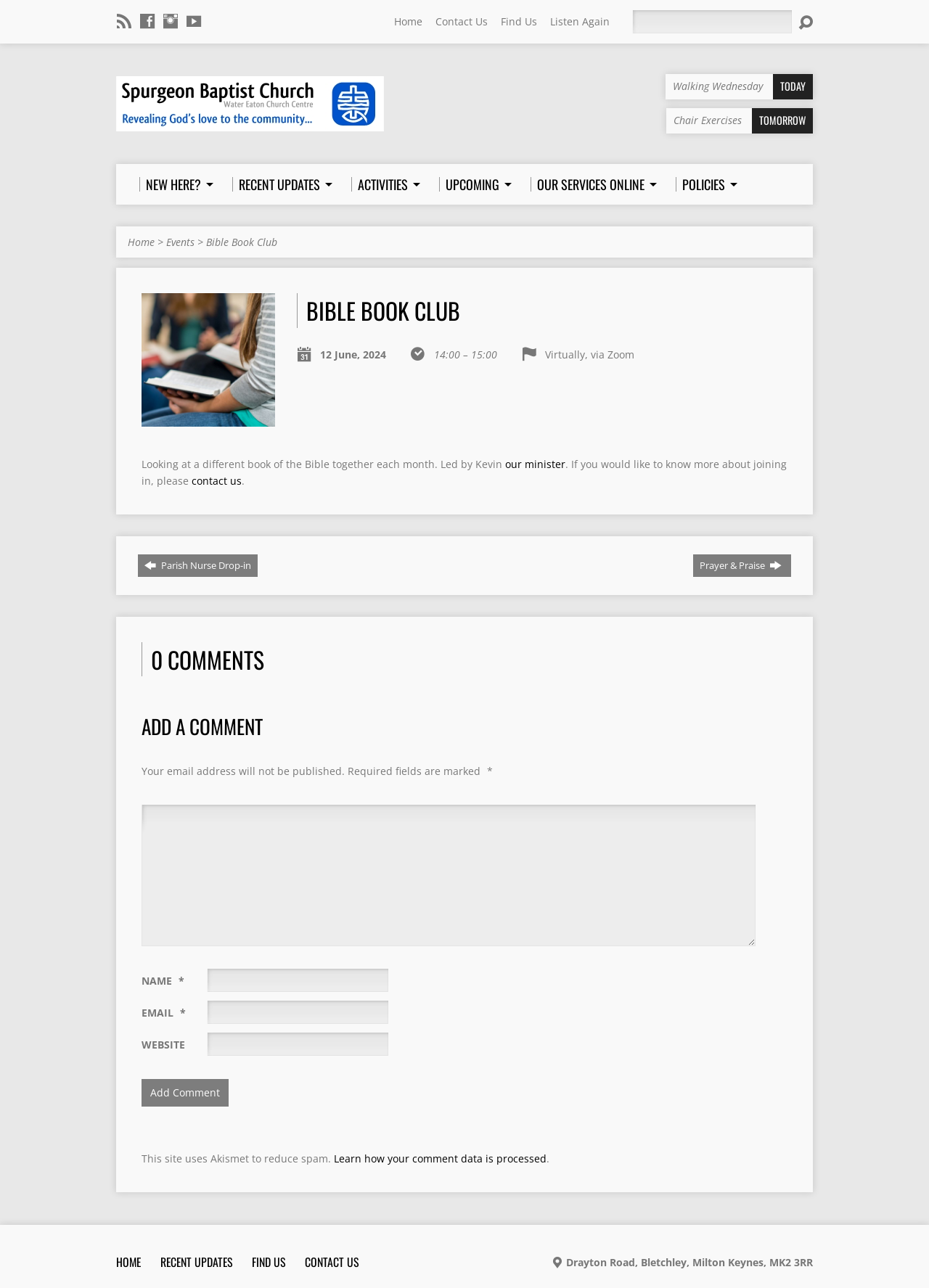What is the purpose of the search box?
Using the visual information, answer the question in a single word or phrase.

To search the website